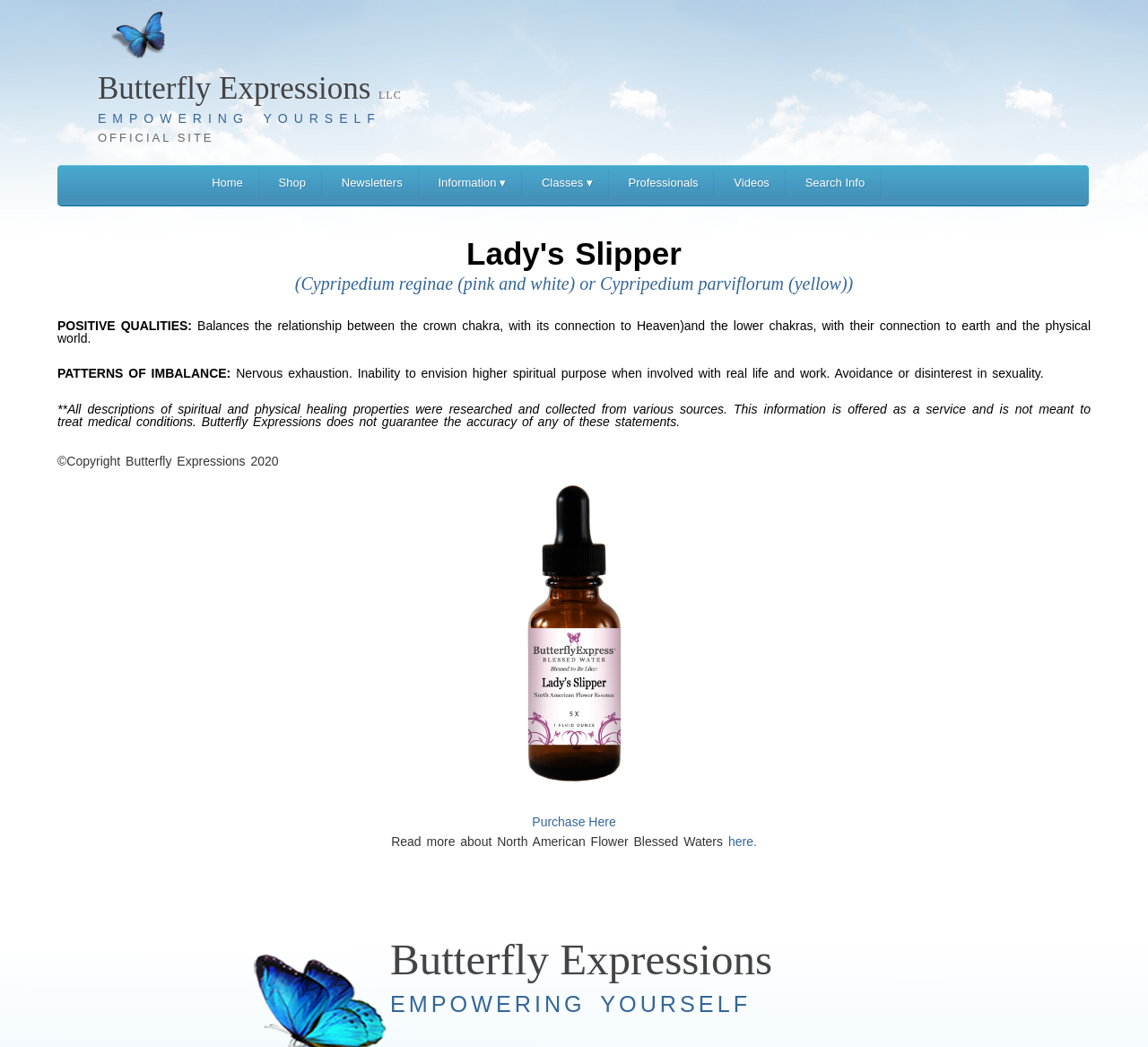Determine the bounding box of the UI component based on this description: "Classes ▾ ▾". The bounding box coordinates should be four float values between 0 and 1, i.e., [left, top, right, bottom].

[0.459, 0.162, 0.529, 0.189]